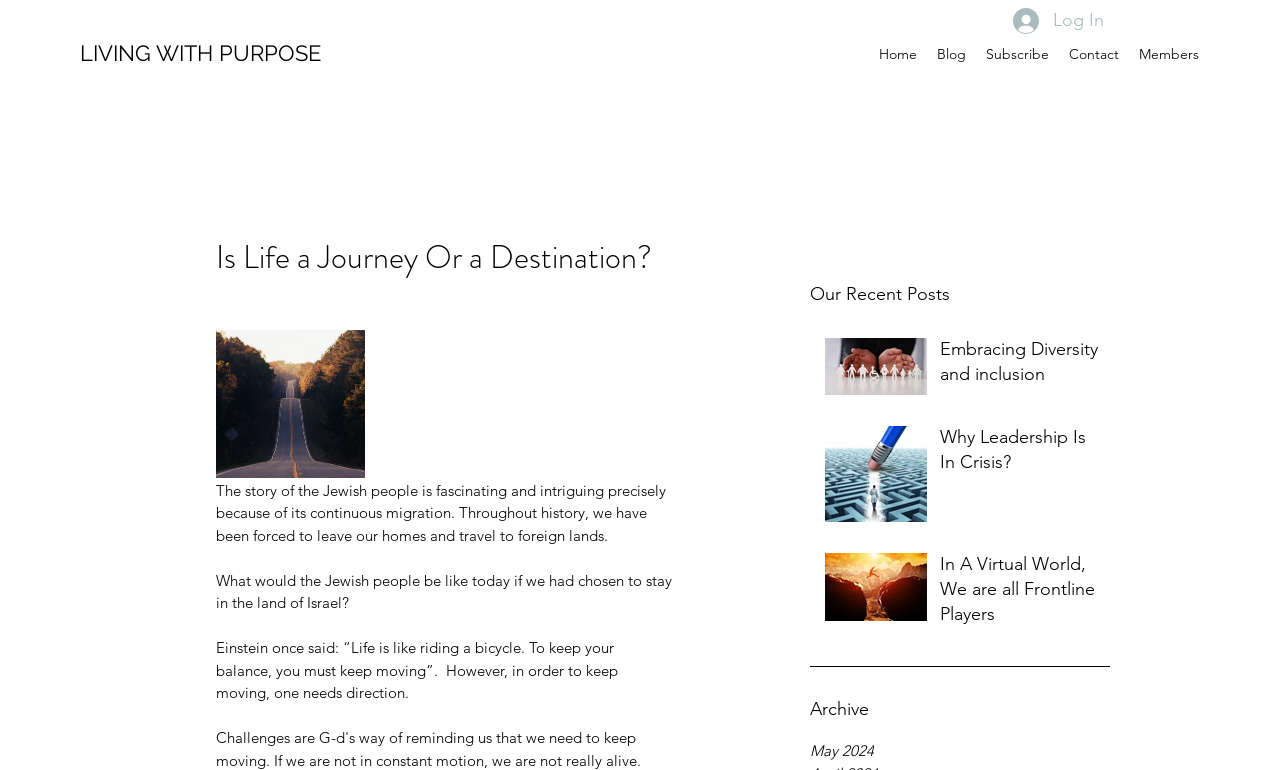Find and provide the bounding box coordinates for the UI element described with: "Blog".

[0.724, 0.051, 0.762, 0.09]